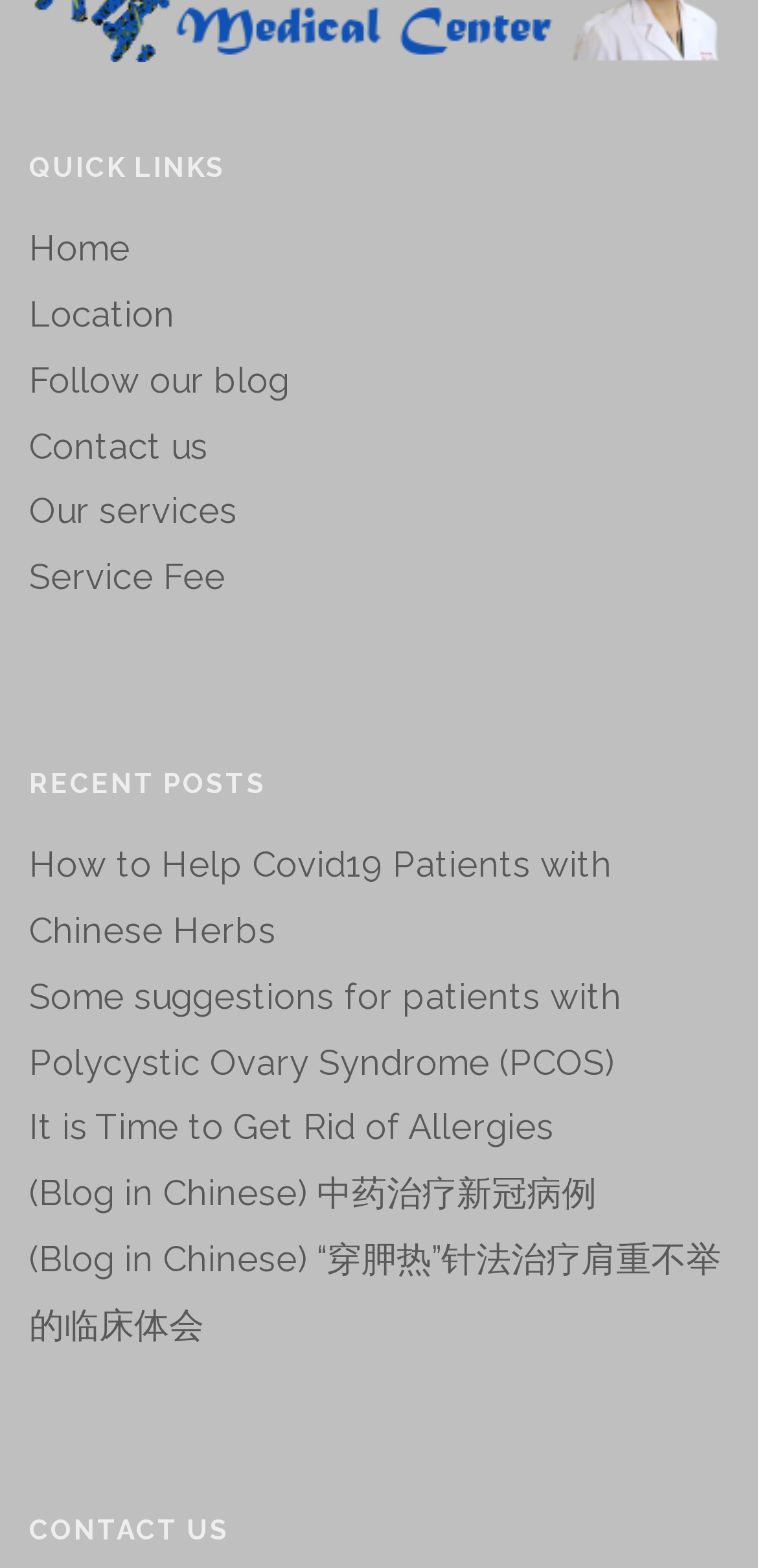Answer succinctly with a single word or phrase:
How many links are under QUICK LINKS?

6